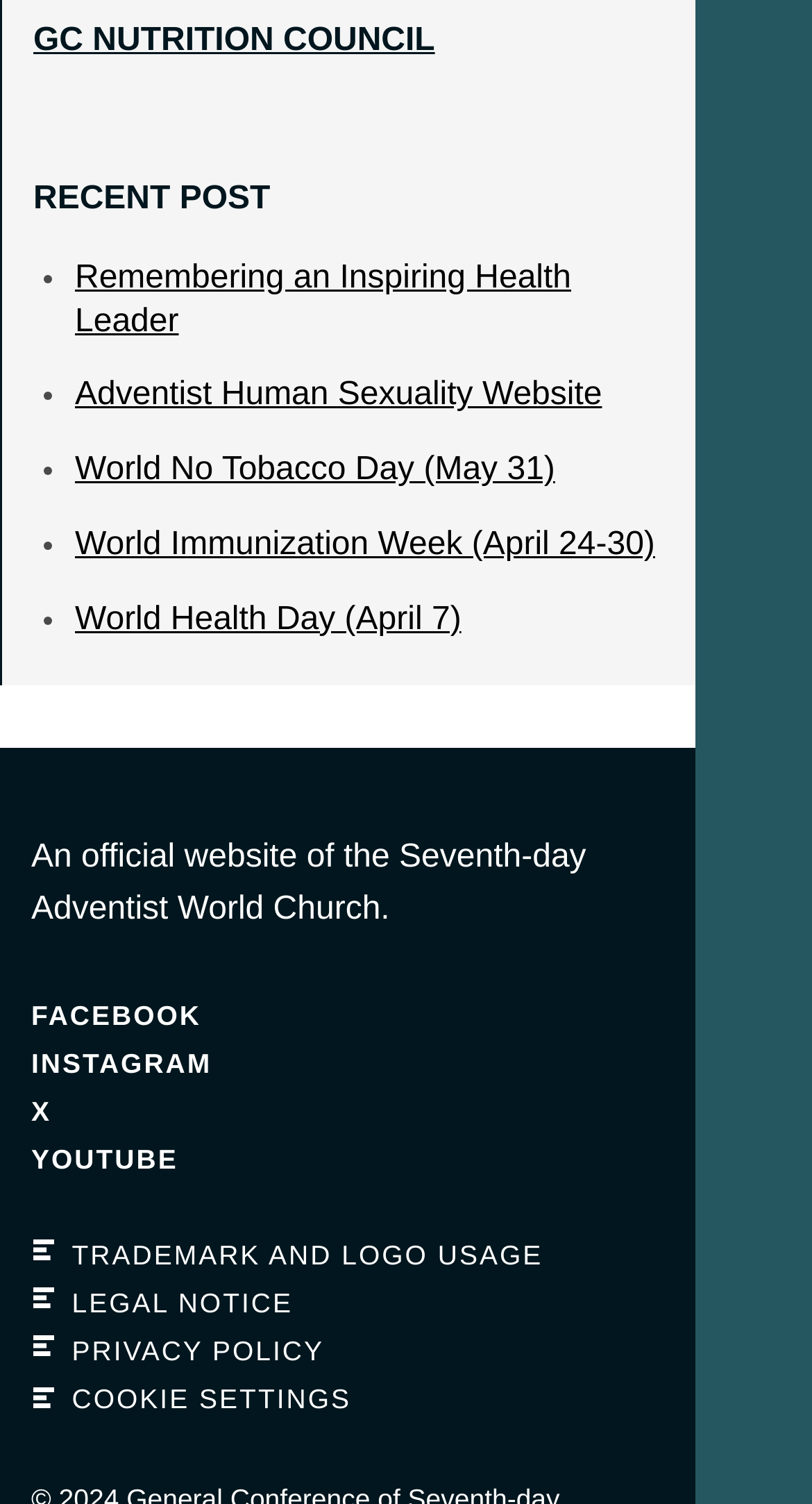Pinpoint the bounding box coordinates of the clickable element needed to complete the instruction: "Visit Remembering an Inspiring Health Leader". The coordinates should be provided as four float numbers between 0 and 1: [left, top, right, bottom].

[0.092, 0.173, 0.703, 0.225]